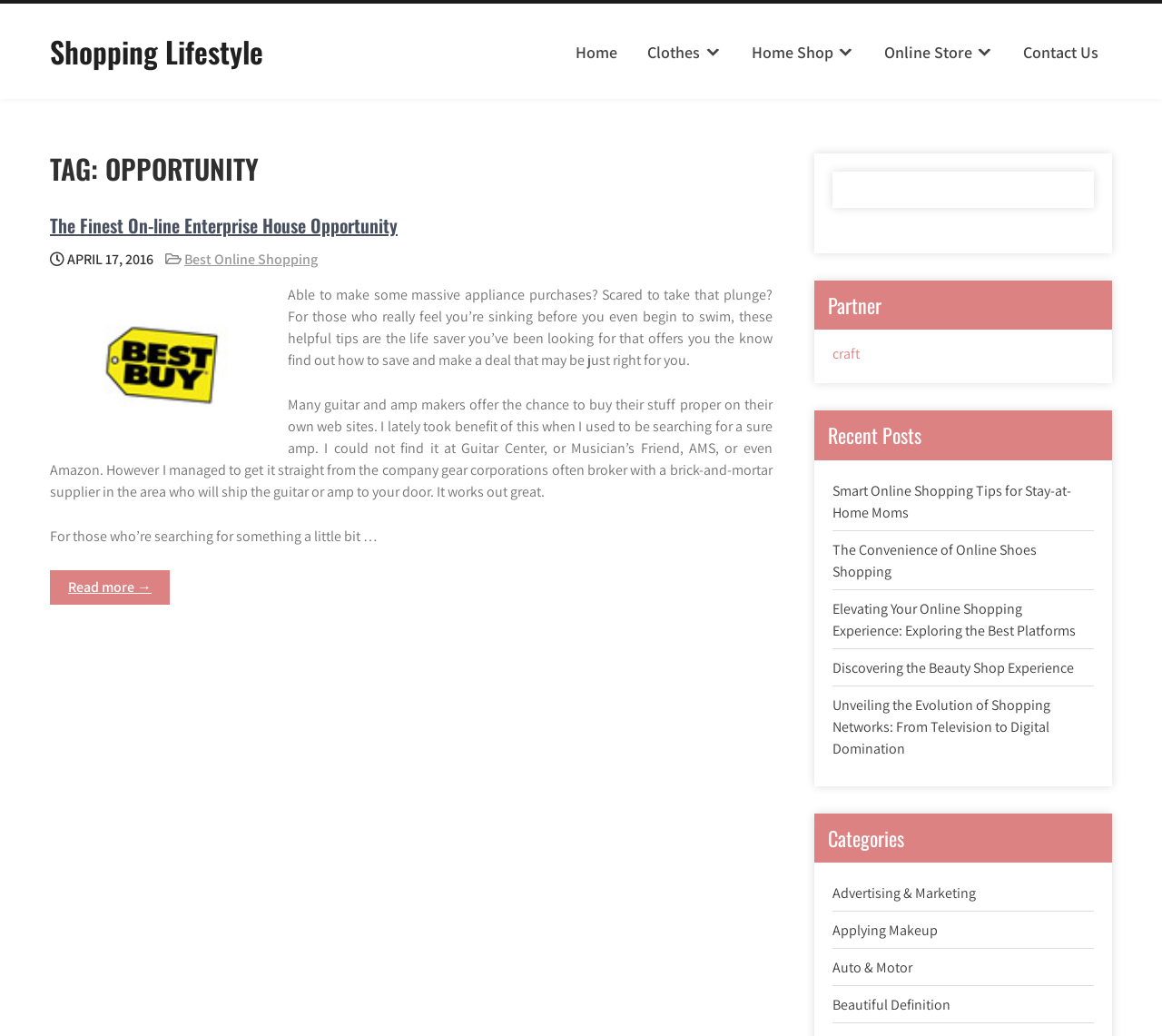Given the element description: "Wooden Finish Aluminium Profile", predict the bounding box coordinates of this UI element. The coordinates must be four float numbers between 0 and 1, given as [left, top, right, bottom].

None